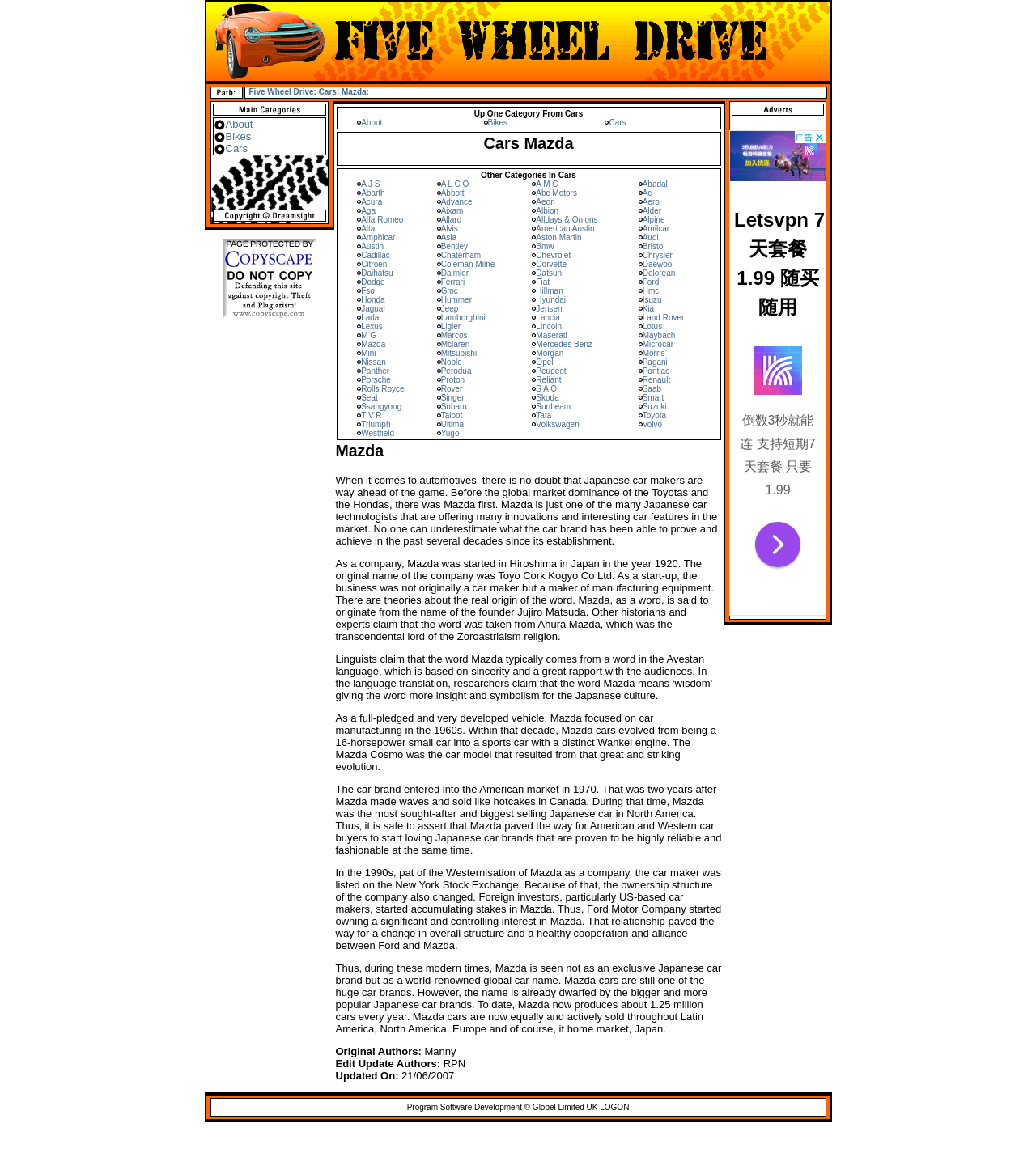Please answer the following question using a single word or phrase: 
What is the image above the 'About Bikes Cars' link?

Unknown